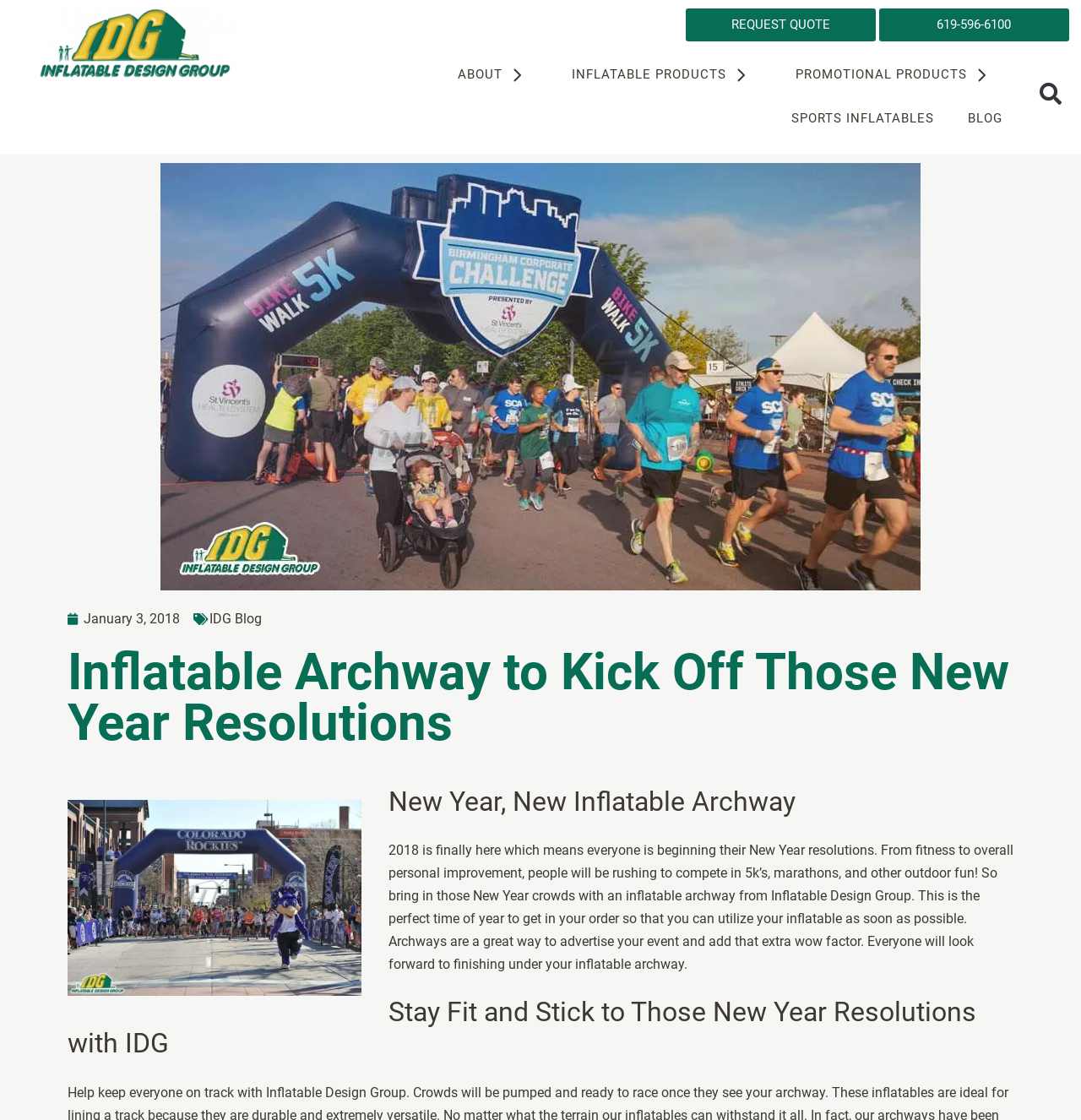Given the description Inflatable Products, predict the bounding box coordinates of the UI element. Ensure the coordinates are in the format (top-left x, top-left y, bottom-right x, bottom-right y) and all values are between 0 and 1.

[0.514, 0.044, 0.721, 0.088]